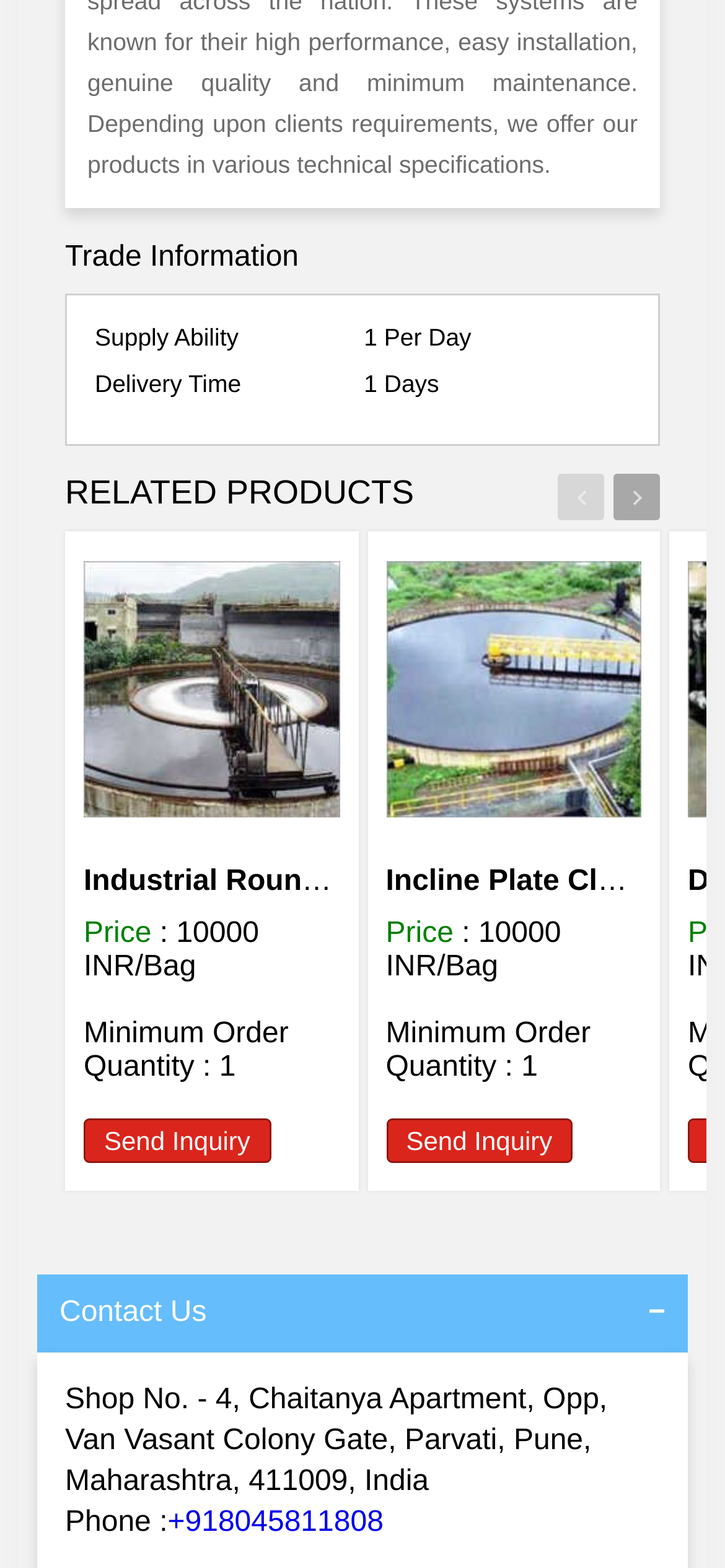Identify the bounding box for the UI element described as: "alt="Industrial Round Clarifiers"". Ensure the coordinates are four float numbers between 0 and 1, formatted as [left, top, right, bottom].

[0.115, 0.351, 0.468, 0.528]